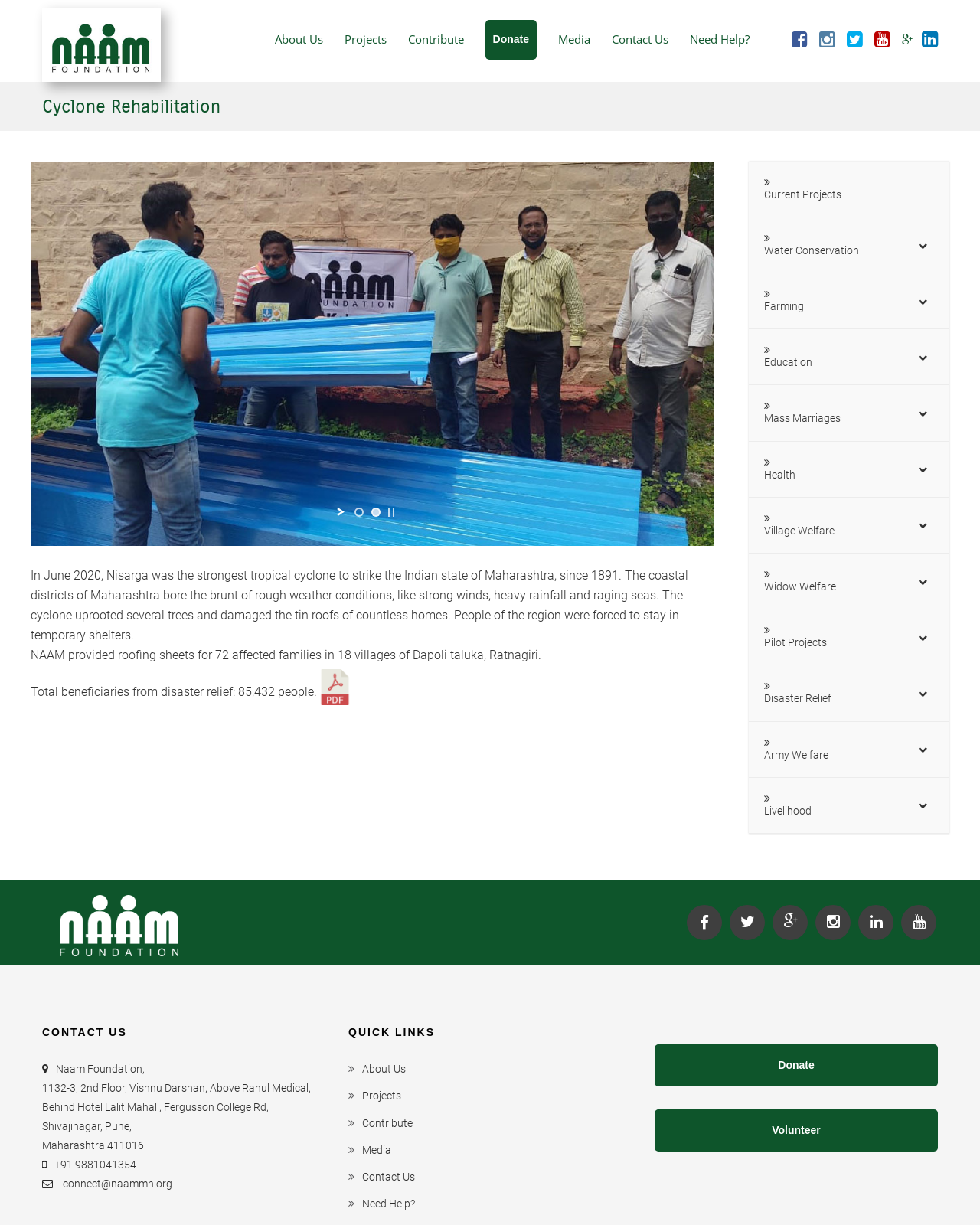Show the bounding box coordinates of the region that should be clicked to follow the instruction: "Click on Contact Us."

[0.624, 0.022, 0.682, 0.042]